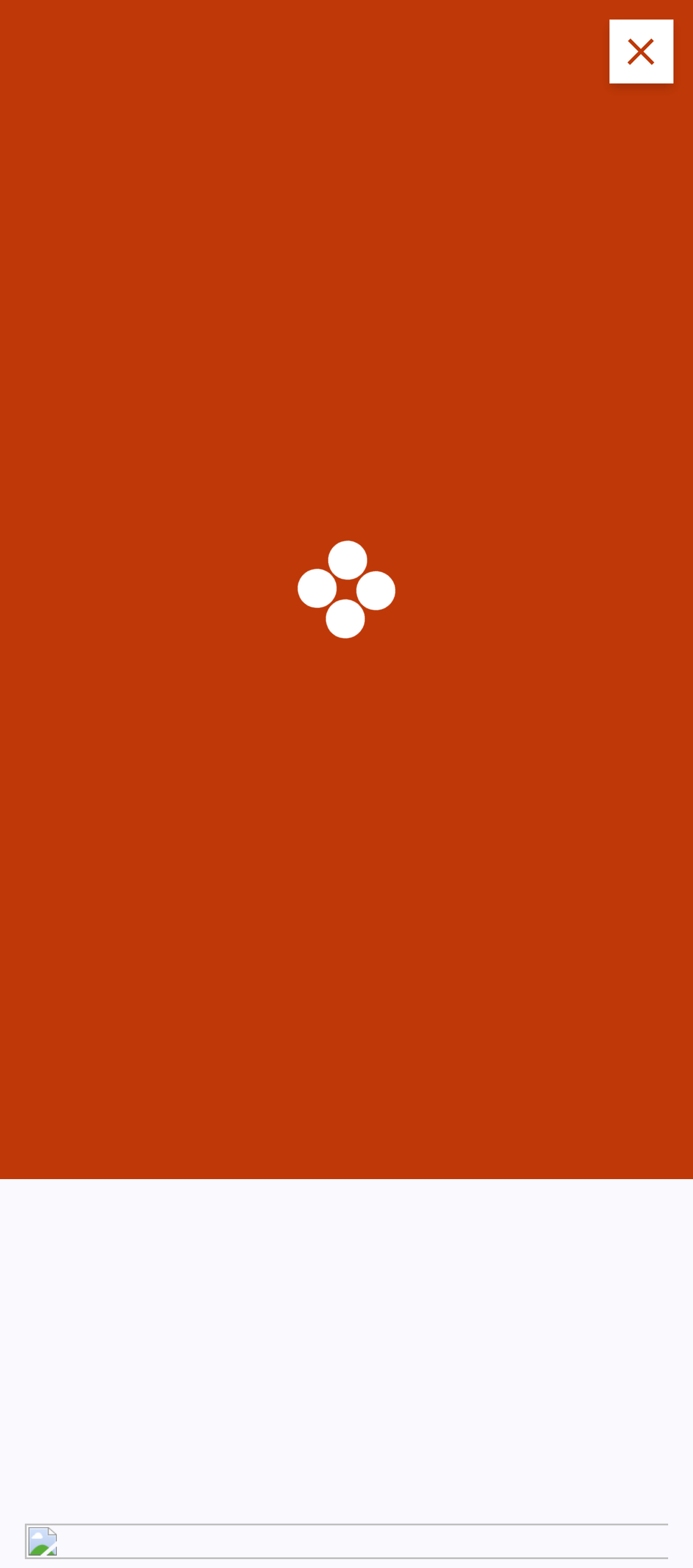What is the text of the first link on the webpage?
Based on the visual, give a brief answer using one word or a short phrase.

Atulya Hindustan